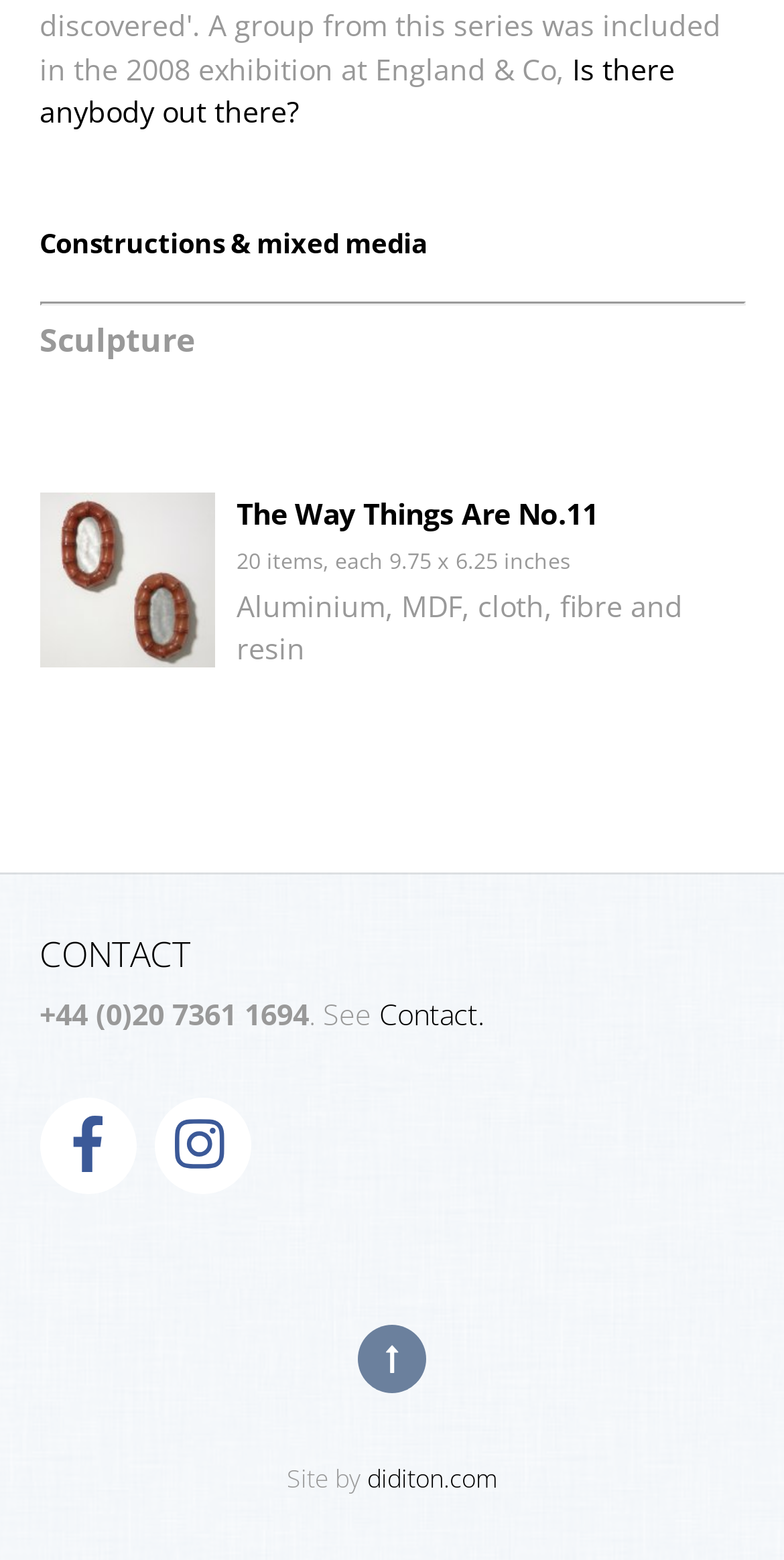Extract the bounding box for the UI element that matches this description: "Constructions & mixed media".

[0.05, 0.144, 0.545, 0.167]